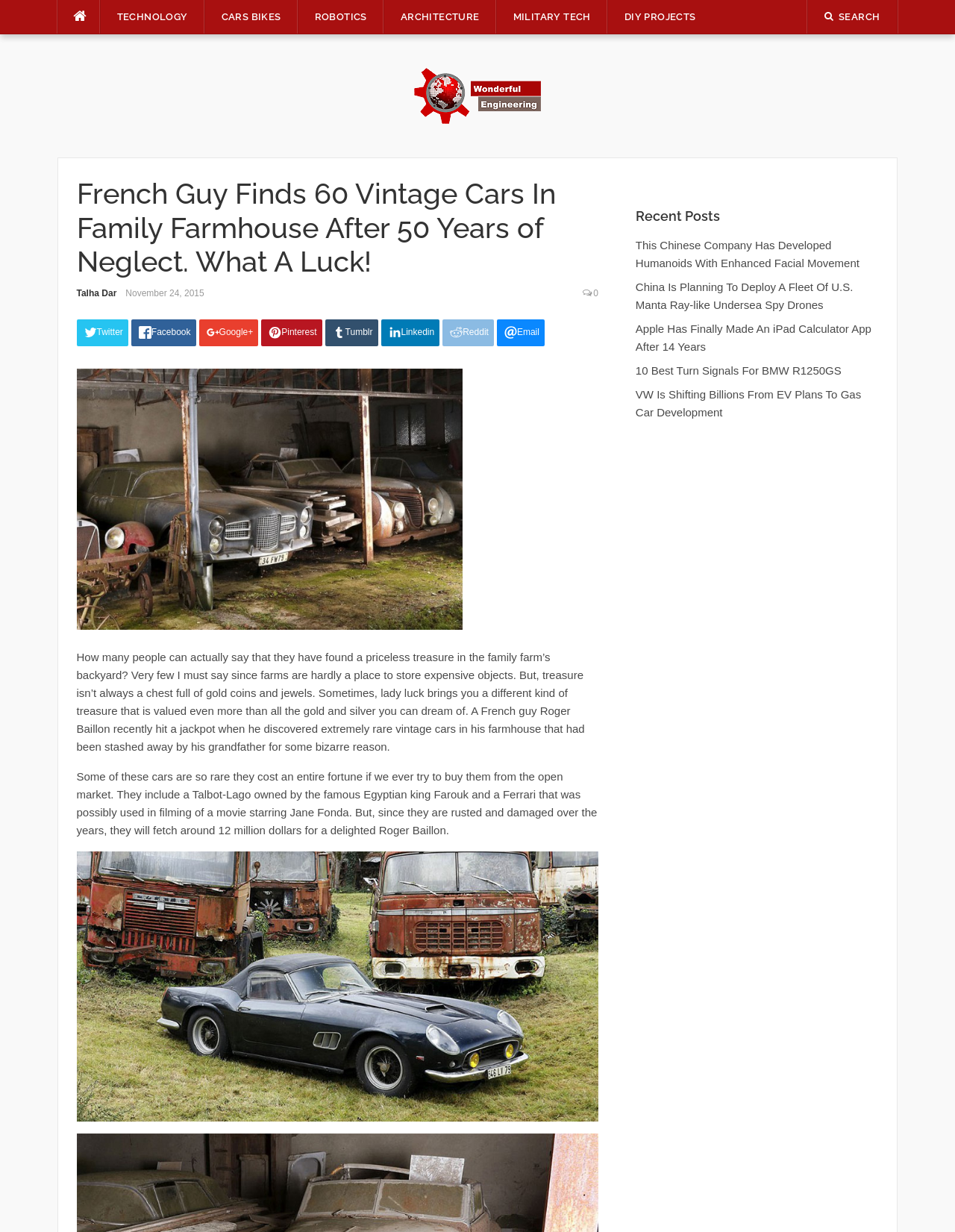Please provide the bounding box coordinate of the region that matches the element description: Subtask Navigation for Jira. Coordinates should be in the format (top-left x, top-left y, bottom-right x, bottom-right y) and all values should be between 0 and 1.

None